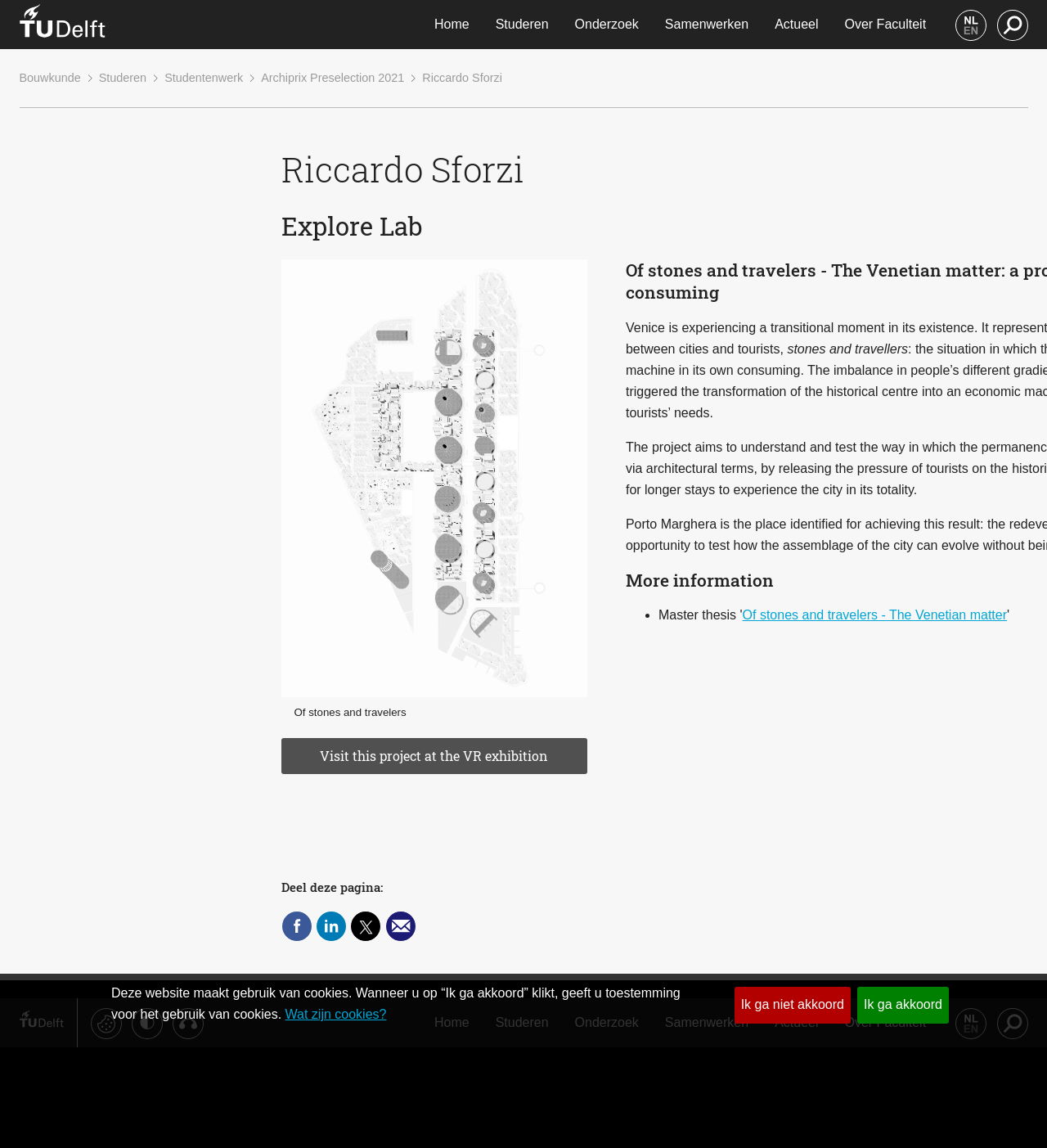Bounding box coordinates are to be given in the format (top-left x, top-left y, bottom-right x, bottom-right y). All values must be floating point numbers between 0 and 1. Provide the bounding box coordinate for the UI element described as: Twitter

[0.335, 0.793, 0.364, 0.82]